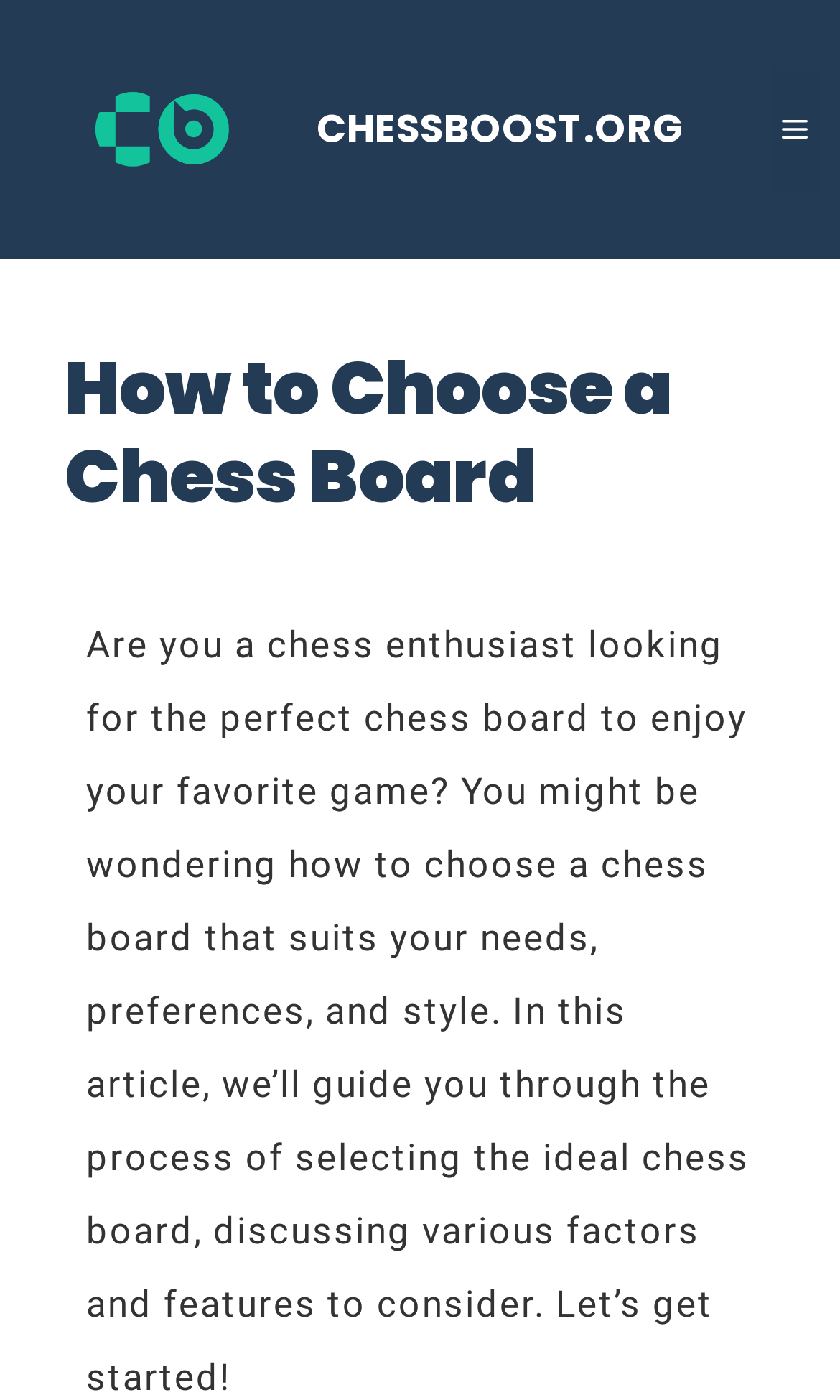Is the article focused on a specific skill level?
Using the image as a reference, deliver a detailed and thorough answer to the question.

The article does not specify a particular skill level, implying that the guidance provided is applicable to chess players of all skill levels, from beginners to experts.